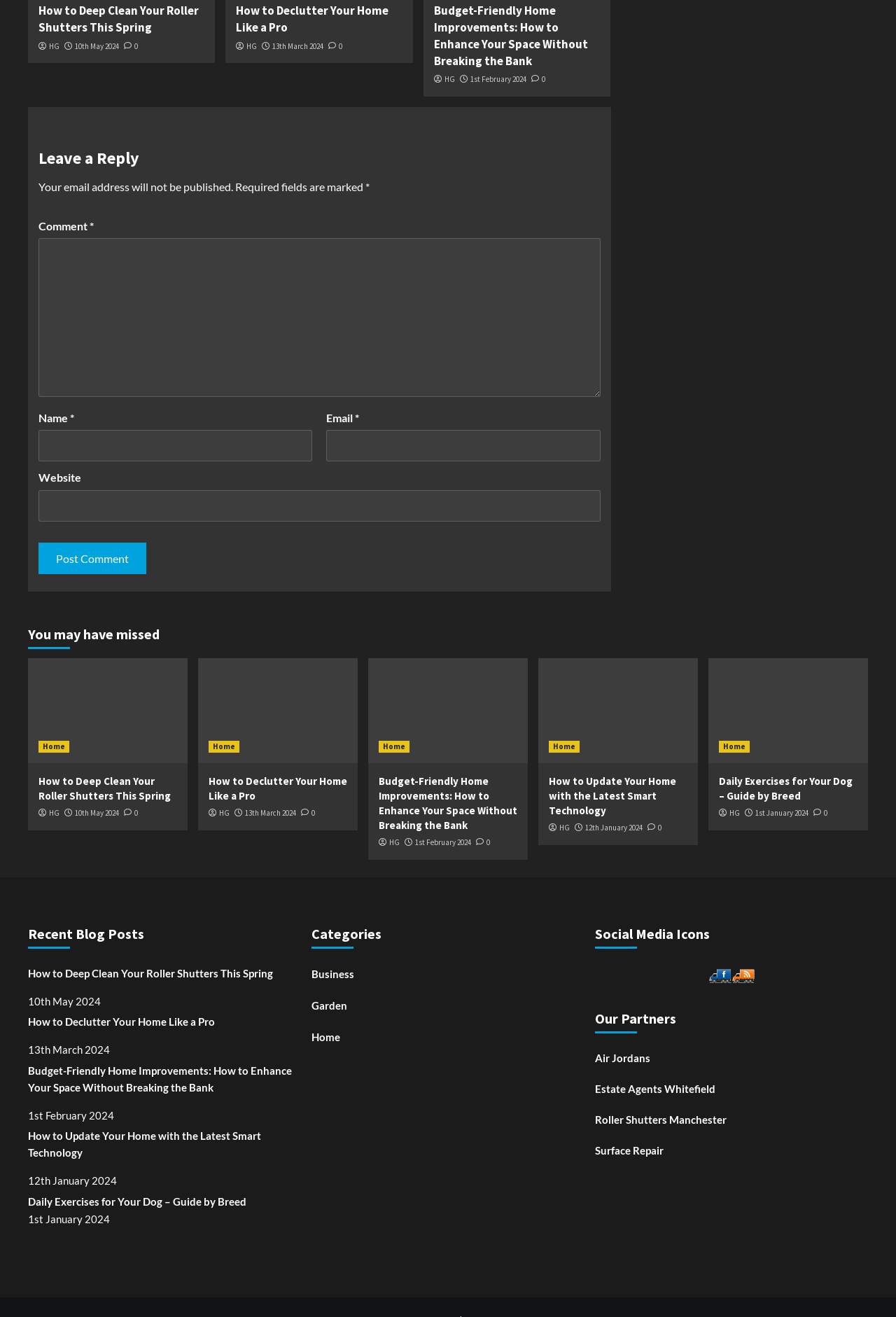Answer the question in a single word or phrase:
What is the date of the second blog post?

13th March 2024